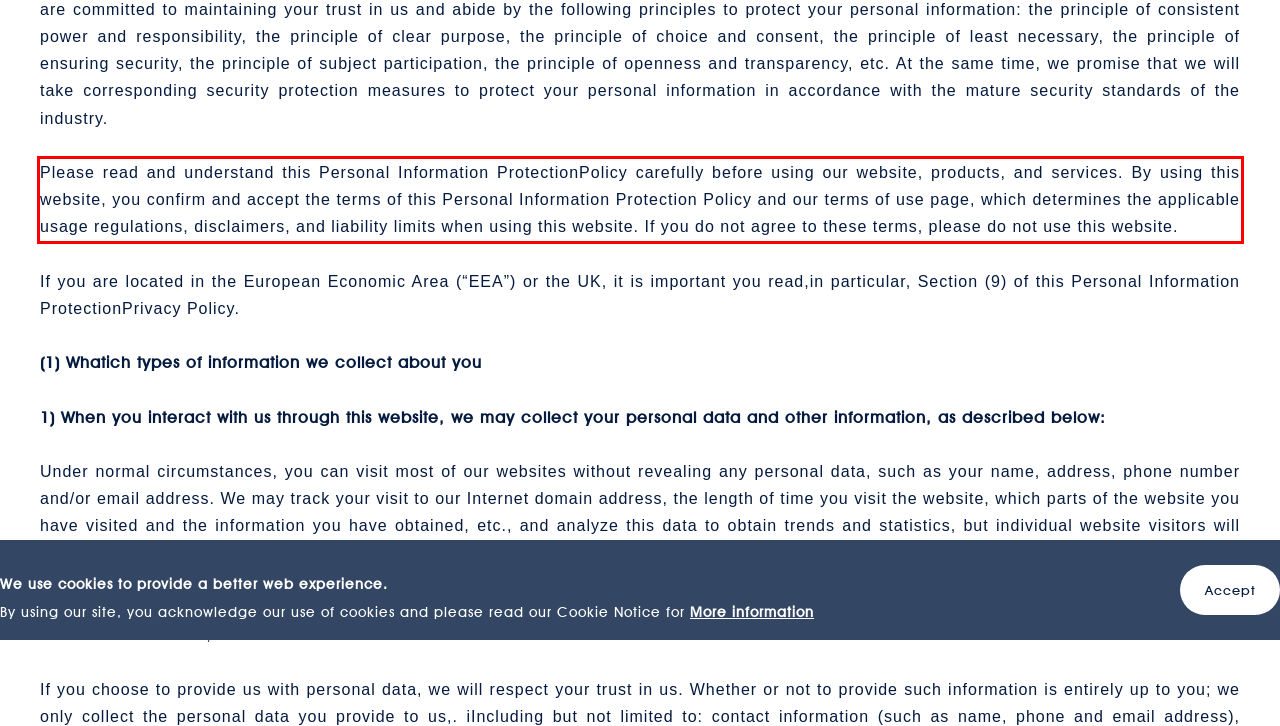The screenshot provided shows a webpage with a red bounding box. Apply OCR to the text within this red bounding box and provide the extracted content.

Please read and understand this Personal Information ProtectionPolicy carefully before using our website, products, and services. By using this website, you confirm and accept the terms of this Personal Information Protection Policy and our terms of use page, which determines the applicable usage regulations, disclaimers, and liability limits when using this website. If you do not agree to these terms, please do not use this website.